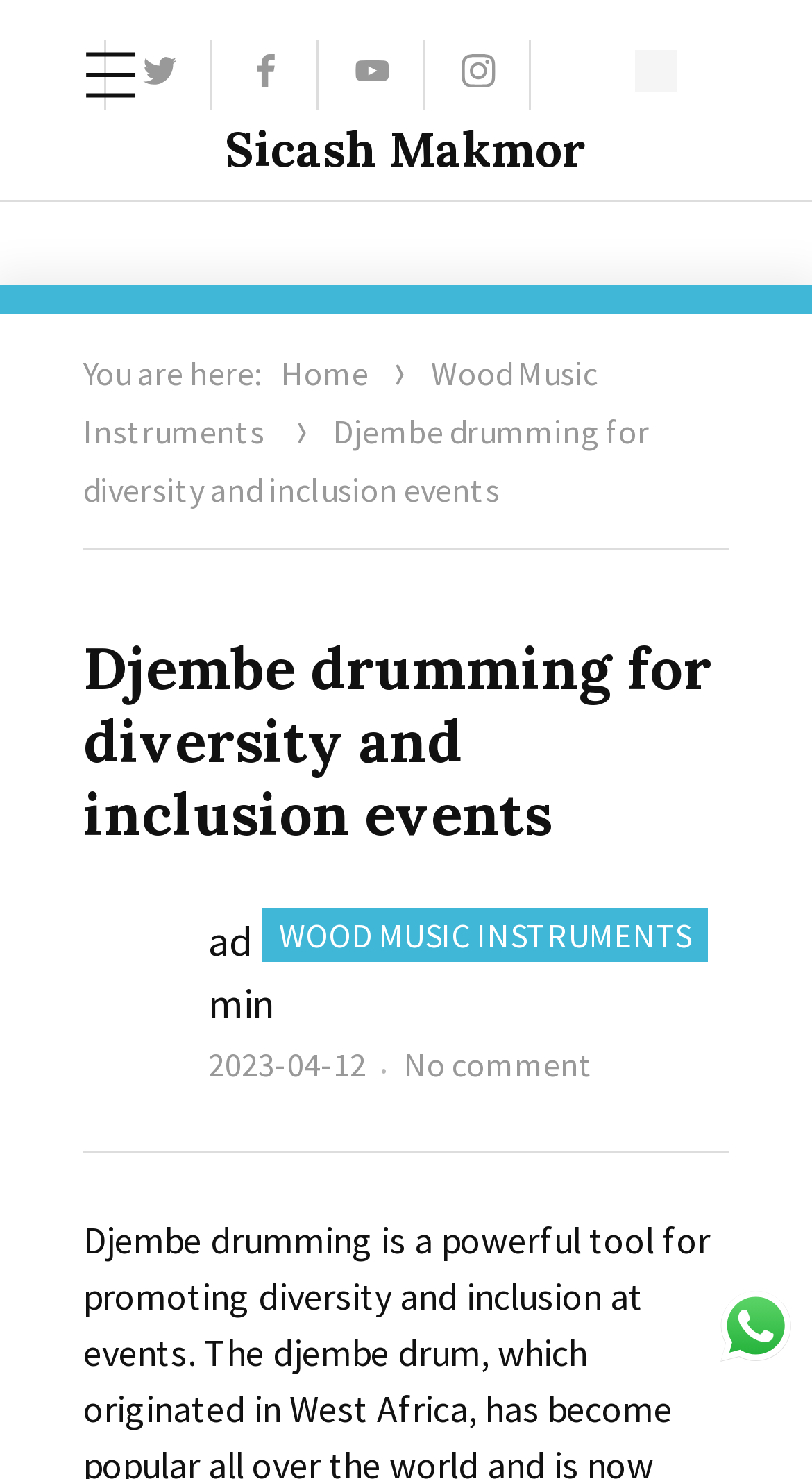Please mark the clickable region by giving the bounding box coordinates needed to complete this instruction: "Go to Facebook".

[0.262, 0.027, 0.39, 0.075]